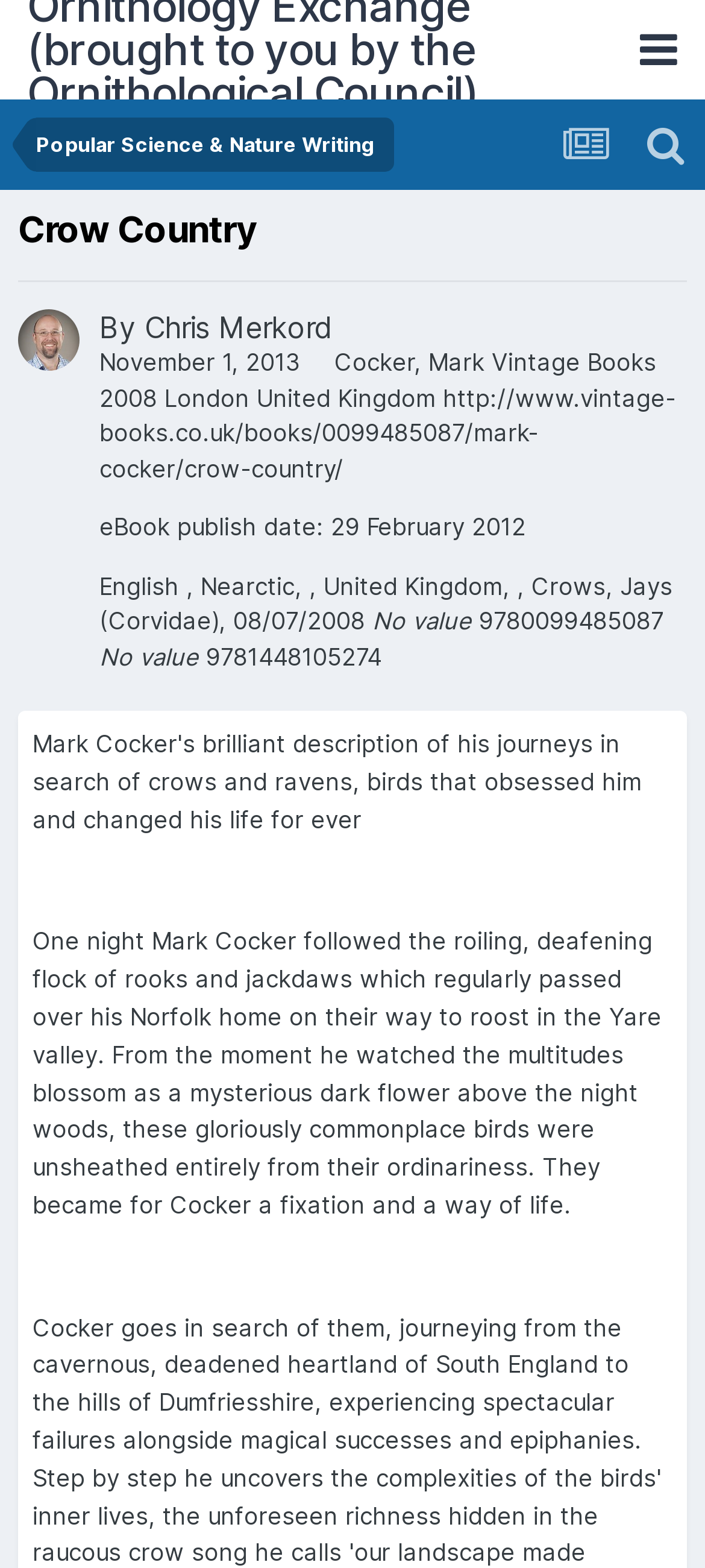Generate a thorough caption that explains the contents of the webpage.

This webpage is about a book titled "Crow Country" written by Mark Cocker. At the top, there is a navigation menu with links to "Ornithology Exchange" and "Popular Science & Nature Writing". On the right side of the navigation menu, there are three icons, including a search icon and two others.

Below the navigation menu, the title "Crow Country" is prominently displayed. Underneath the title, there is a horizontal separator line. The author's name, "Chris Merkord", is mentioned, accompanied by a small image of the author. The text "By" is placed next to the author's name.

The book's details are listed below, including the publication date, publisher, and ISBN numbers. There is also a brief description of the book, which starts with "One night Mark Cocker followed the roiling, deafening flock of rooks and jackdaws...". This description takes up most of the page's content.

On the right side of the page, there is a section with eBook publication date and other information about the book. Overall, the webpage is focused on providing information about the book "Crow Country" and its author.